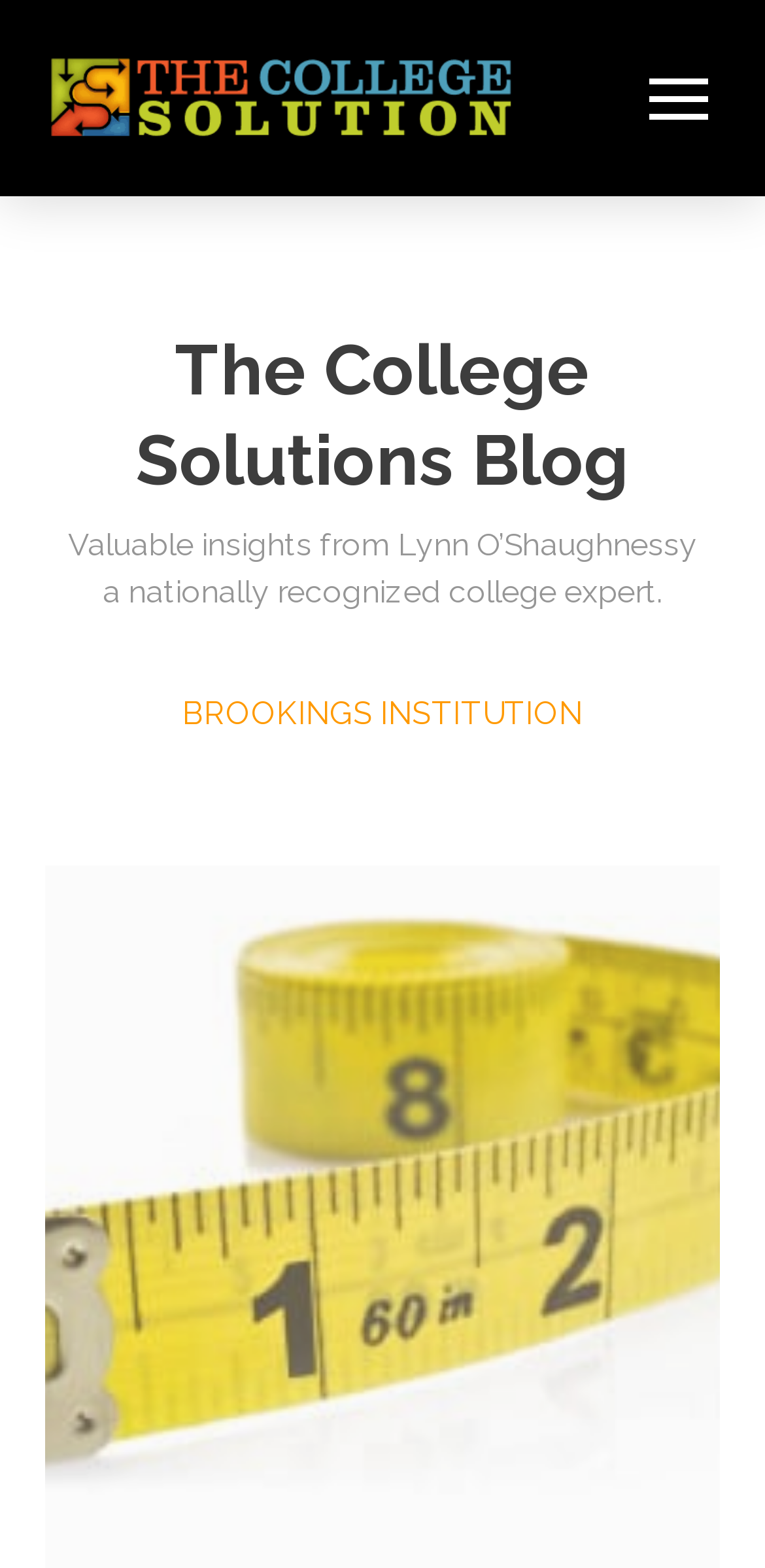Offer a meticulous description of the webpage's structure and content.

The webpage is titled "Brookings Institution Archives - The College Solution". At the top left, there is a link and an image, both labeled "The College Solution", which occupy a significant portion of the top section. 

To the top right, a button "Toggle Off Canvas Content" is located, which controls a menu. Below the button, a heading "The College Solutions Blog" is displayed, spanning almost the entire width of the page. 

Under the heading, there are two paragraphs of text. The first paragraph reads "Valuable insights from Lynn O’Shaughnessy", and the second paragraph continues with "a nationally recognized college expert." These paragraphs are positioned in the middle of the page. 

Further down, the text "BROOKINGS INSTITUTION" is displayed prominently. At the very bottom right of the page, a "Back to Top" link is located.